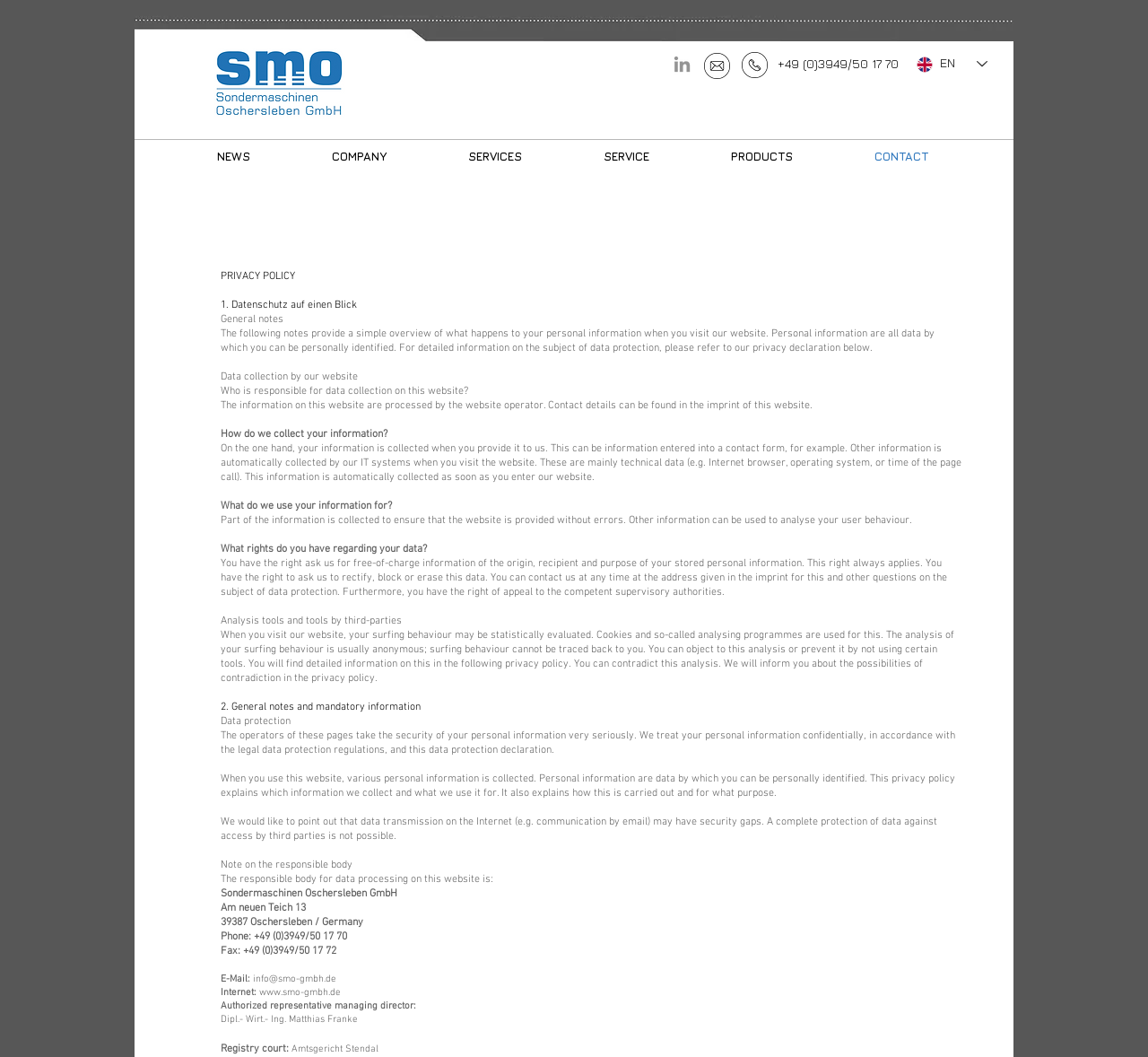What is the phone number of the company?
Use the information from the screenshot to give a comprehensive response to the question.

I found the phone number by looking at the contact information section of the webpage, where it is listed as '+49 (0)3949/50 17 70'.